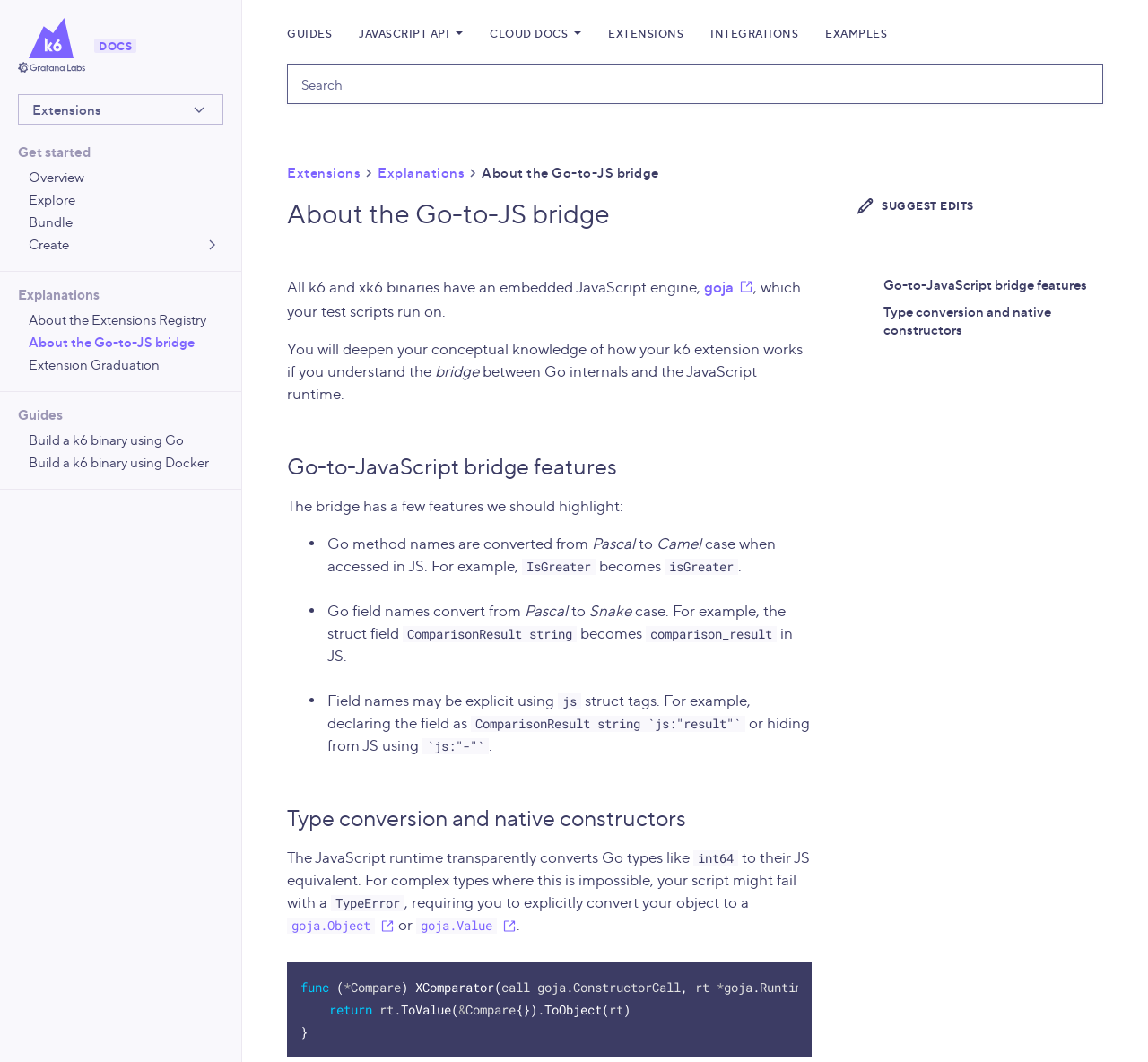Please indicate the bounding box coordinates for the clickable area to complete the following task: "Click on the 'DOCS' link". The coordinates should be specified as four float numbers between 0 and 1, i.e., [left, top, right, bottom].

[0.016, 0.017, 0.074, 0.068]